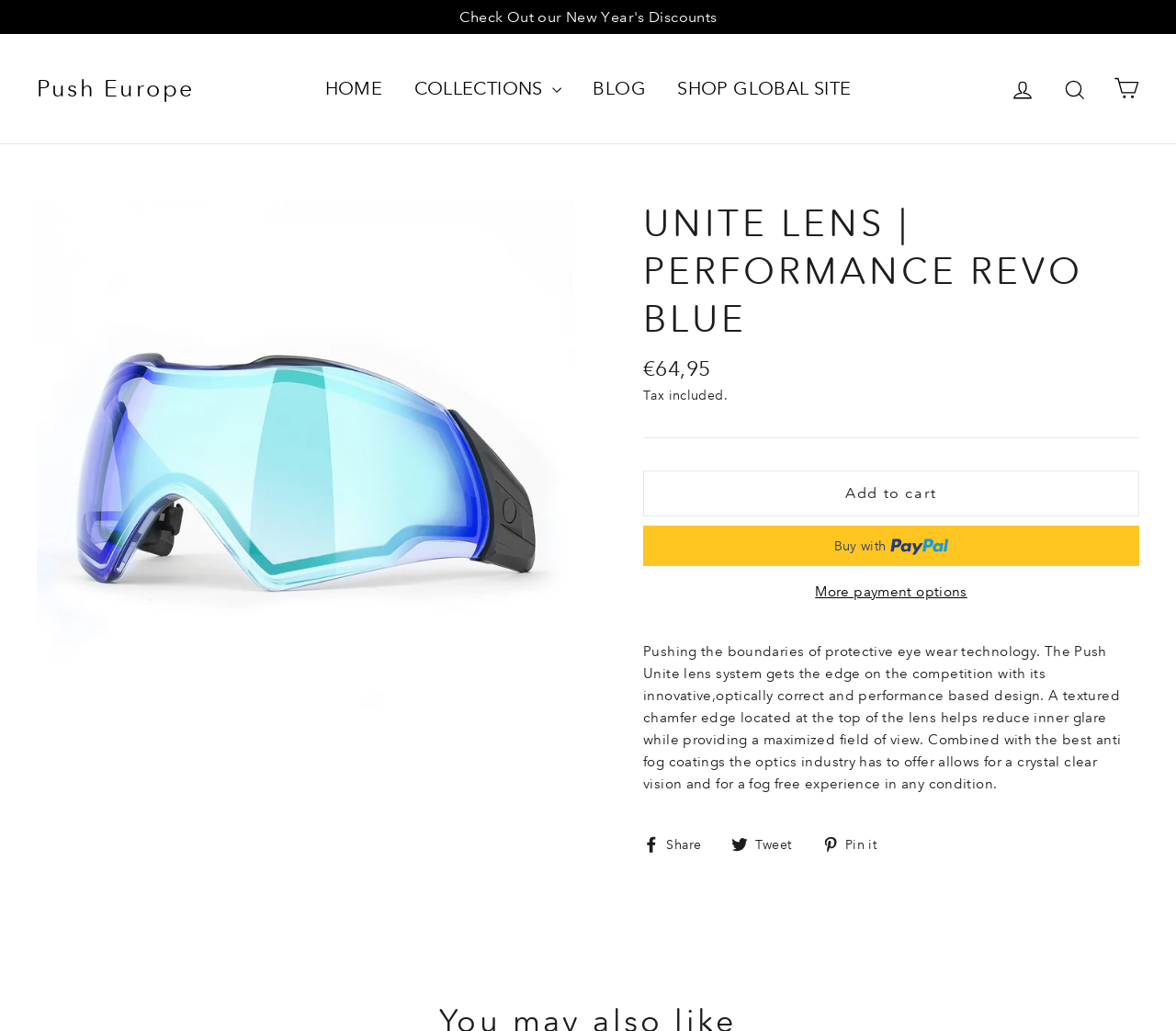Offer a meticulous caption that includes all visible features of the webpage.

This webpage is about the Push Unite lens system, specifically the Performance Revo Blue model. At the top left corner, there is a link to skip to the content. Below it, a prominent banner advertises New Year's discounts. The Push Europe logo is located at the top center, followed by a primary navigation menu with links to Home, Collections, Blog, and Shop Global Site.

On the right side of the top section, there are links to Log in, Search, and Cart. The Cart link is accompanied by an image of the UNITE LENS | PERFORMANCE REVO BLUE product. Below the top section, a large image of the product takes center stage, with a button overlay.

To the right of the product image, there is a heading that matches the product name. Below the heading, the regular price of €64,95 is displayed, along with a note that tax is included. A horizontal separator line divides the pricing information from the call-to-action buttons. There are three buttons: Add to cart, Buy now with PayPal, and More payment options. The Buy now with PayPal button features a PayPal logo.

Below the call-to-action buttons, a detailed product description explains the features and benefits of the Push Unite lens system, including its innovative design, optically correct performance, and anti-fog coatings. At the bottom of the page, there are social media links to share the product on Facebook, Twitter, and Pinterest.